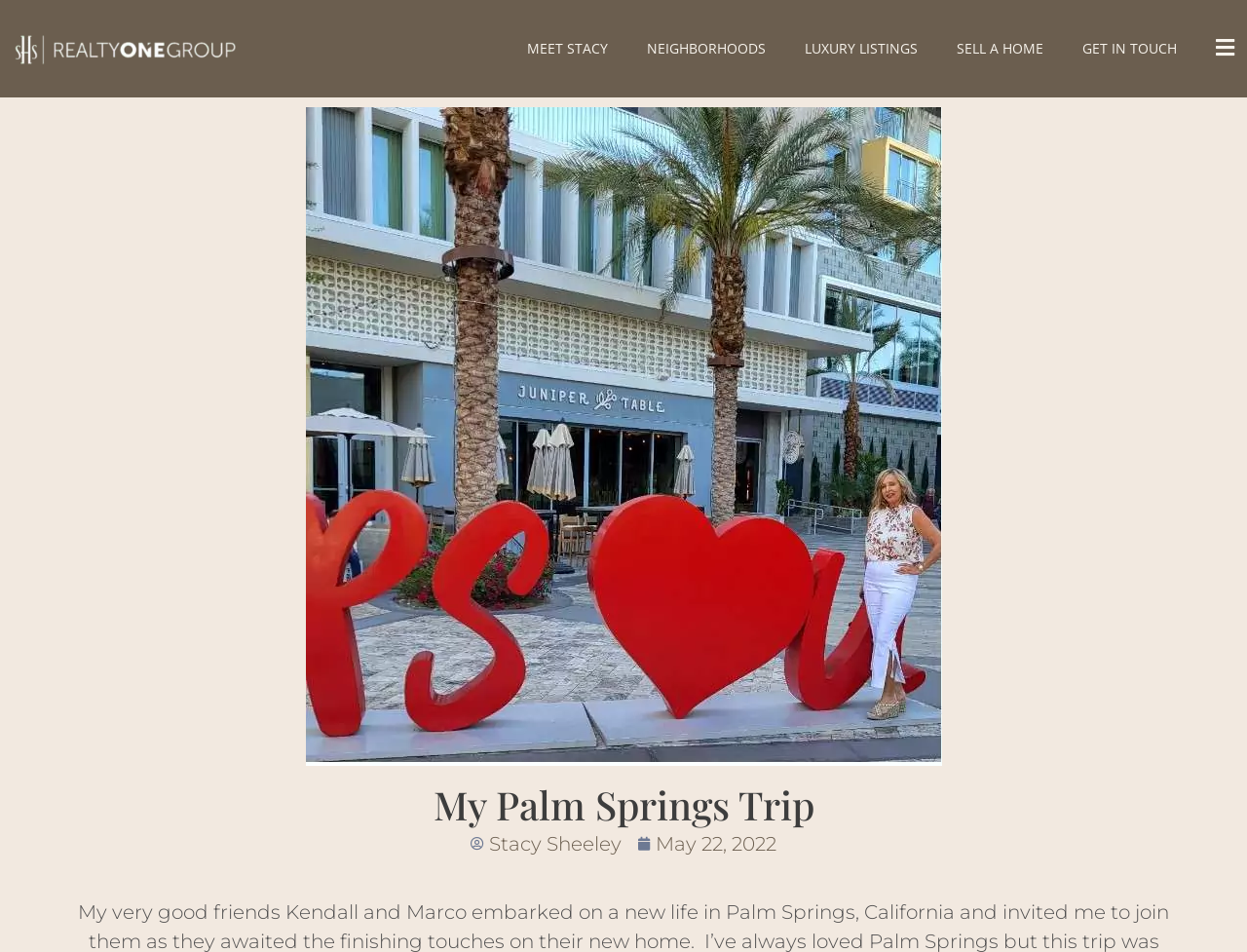Determine the bounding box coordinates of the clickable element to achieve the following action: 'View the 'My Palm Springs Trip' heading'. Provide the coordinates as four float values between 0 and 1, formatted as [left, top, right, bottom].

[0.062, 0.825, 0.938, 0.866]